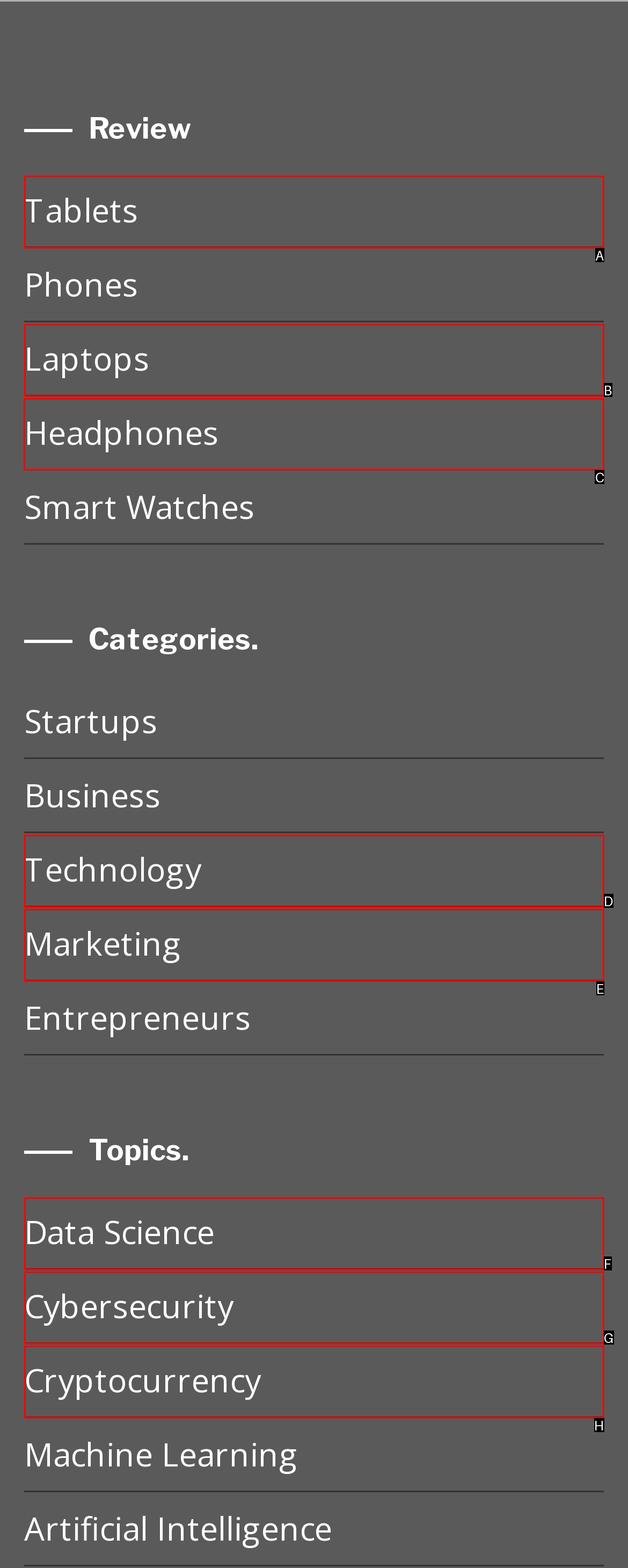Tell me which one HTML element I should click to complete the following task: Browse Headphones Answer with the option's letter from the given choices directly.

C